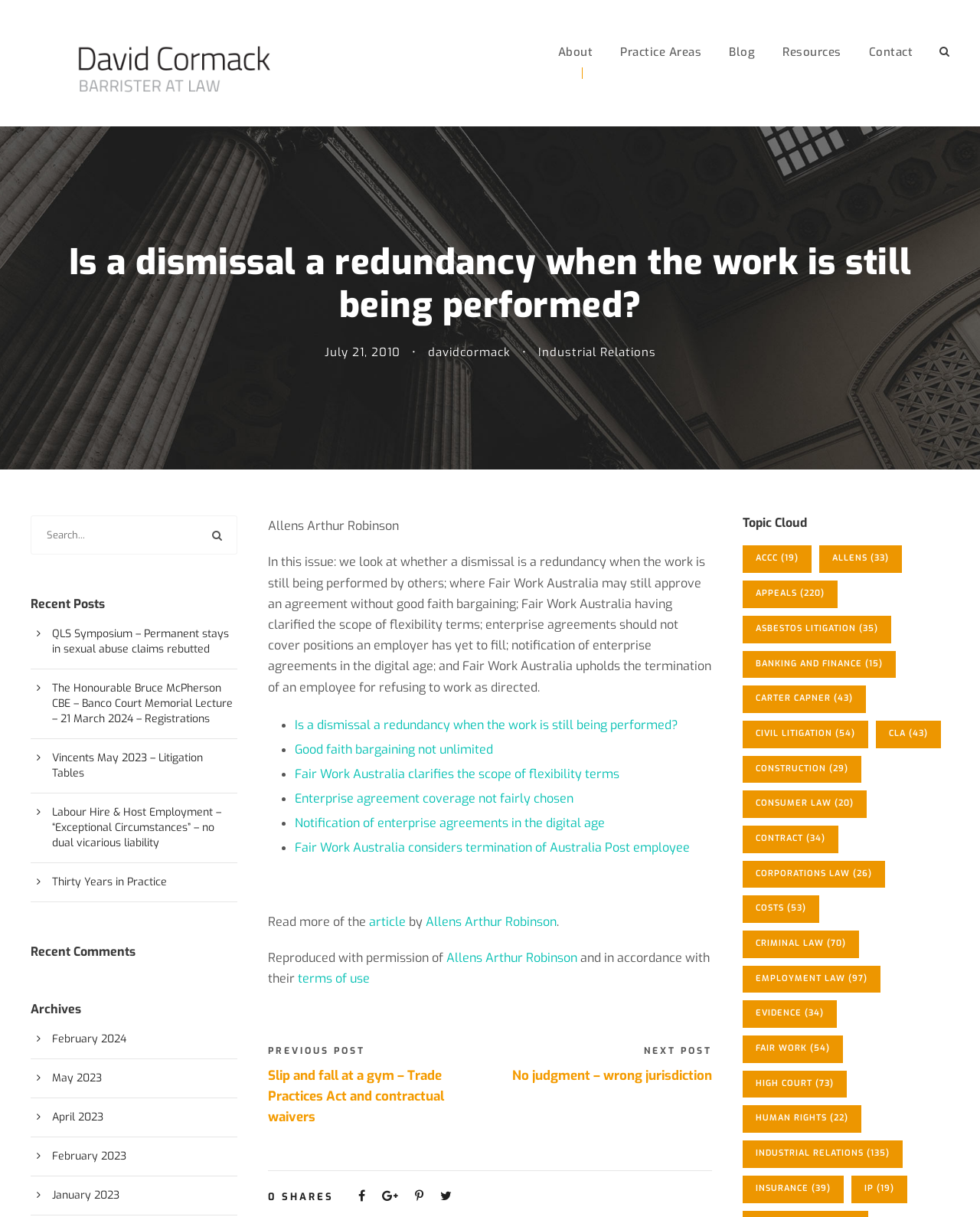Find the UI element described as: "About" and predict its bounding box coordinates. Ensure the coordinates are four float numbers between 0 and 1, [left, top, right, bottom].

[0.569, 0.035, 0.605, 0.087]